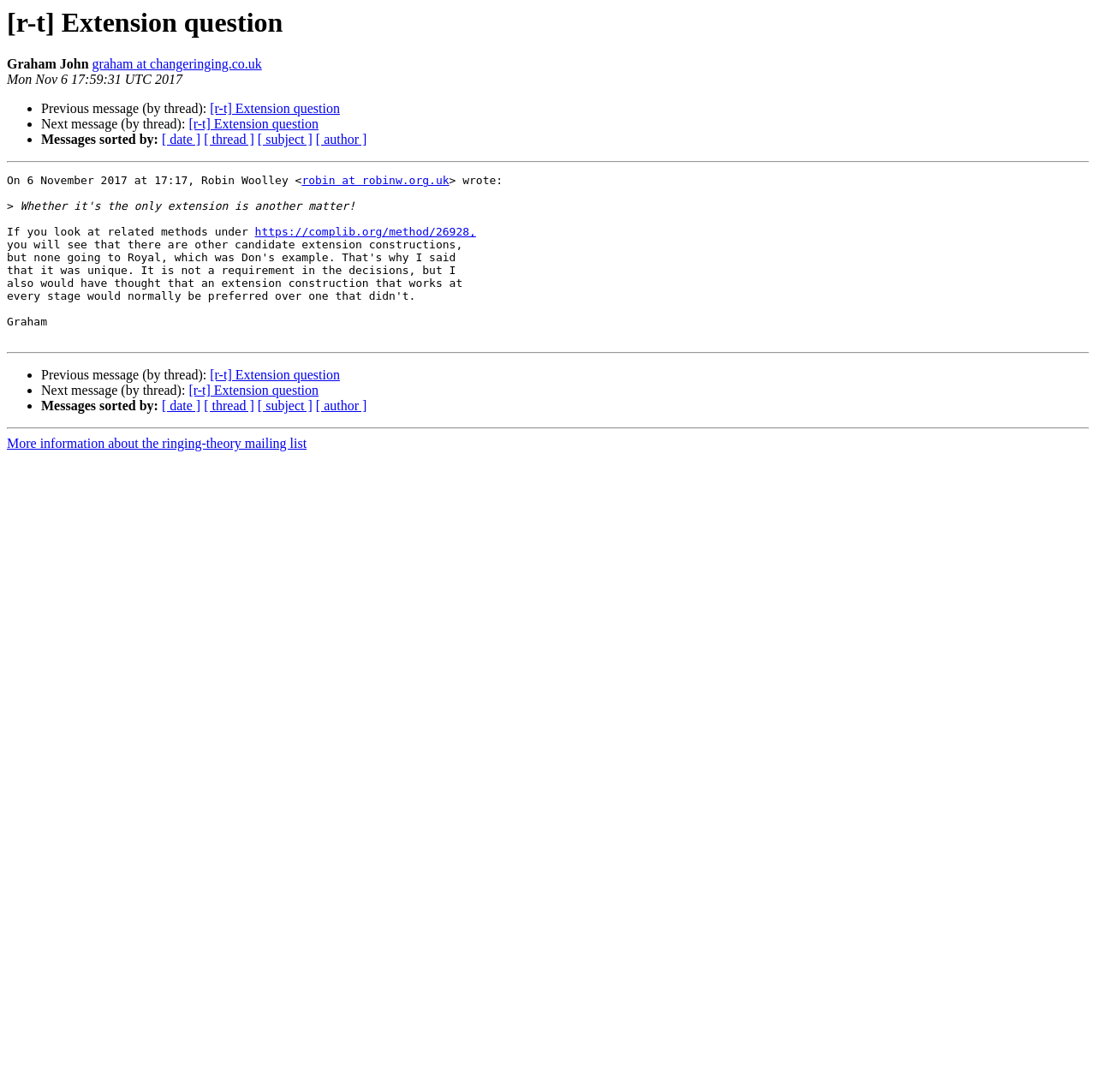Give a one-word or one-phrase response to the question:
How many links are there to sort messages?

4